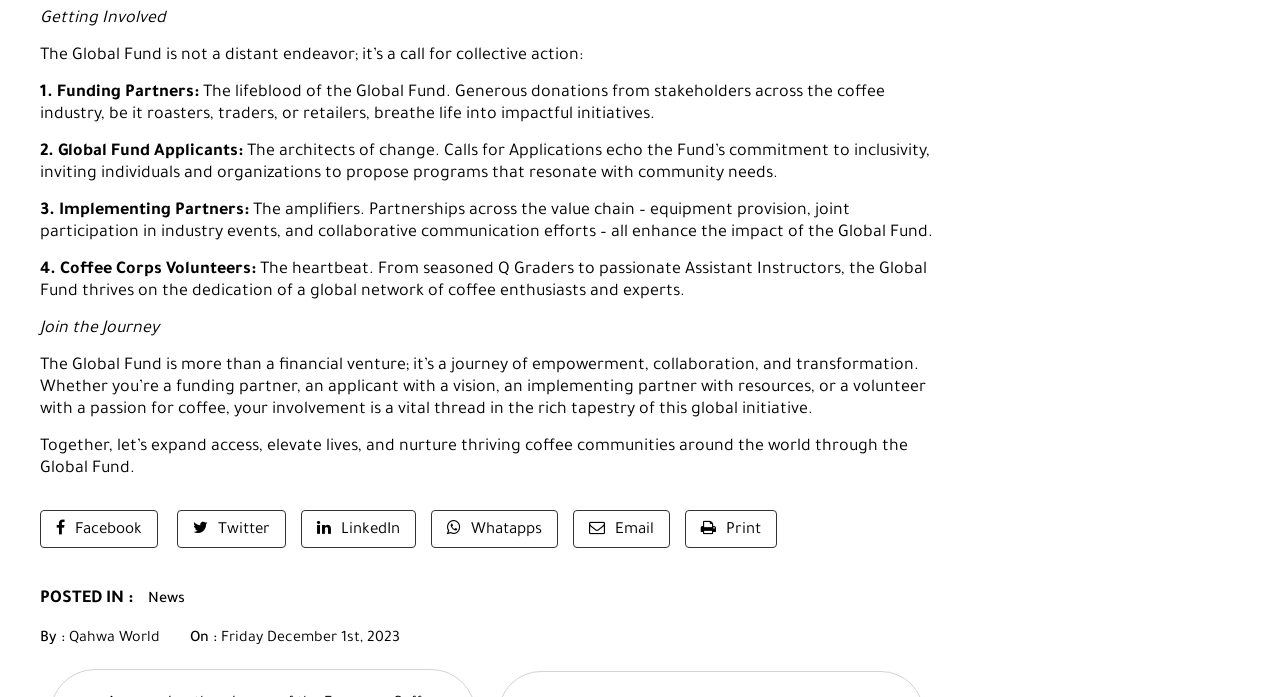Using the given description, provide the bounding box coordinates formatted as (top-left x, top-left y, bottom-right x, bottom-right y), with all values being floating point numbers between 0 and 1. Description: Twitter

[0.138, 0.732, 0.223, 0.787]